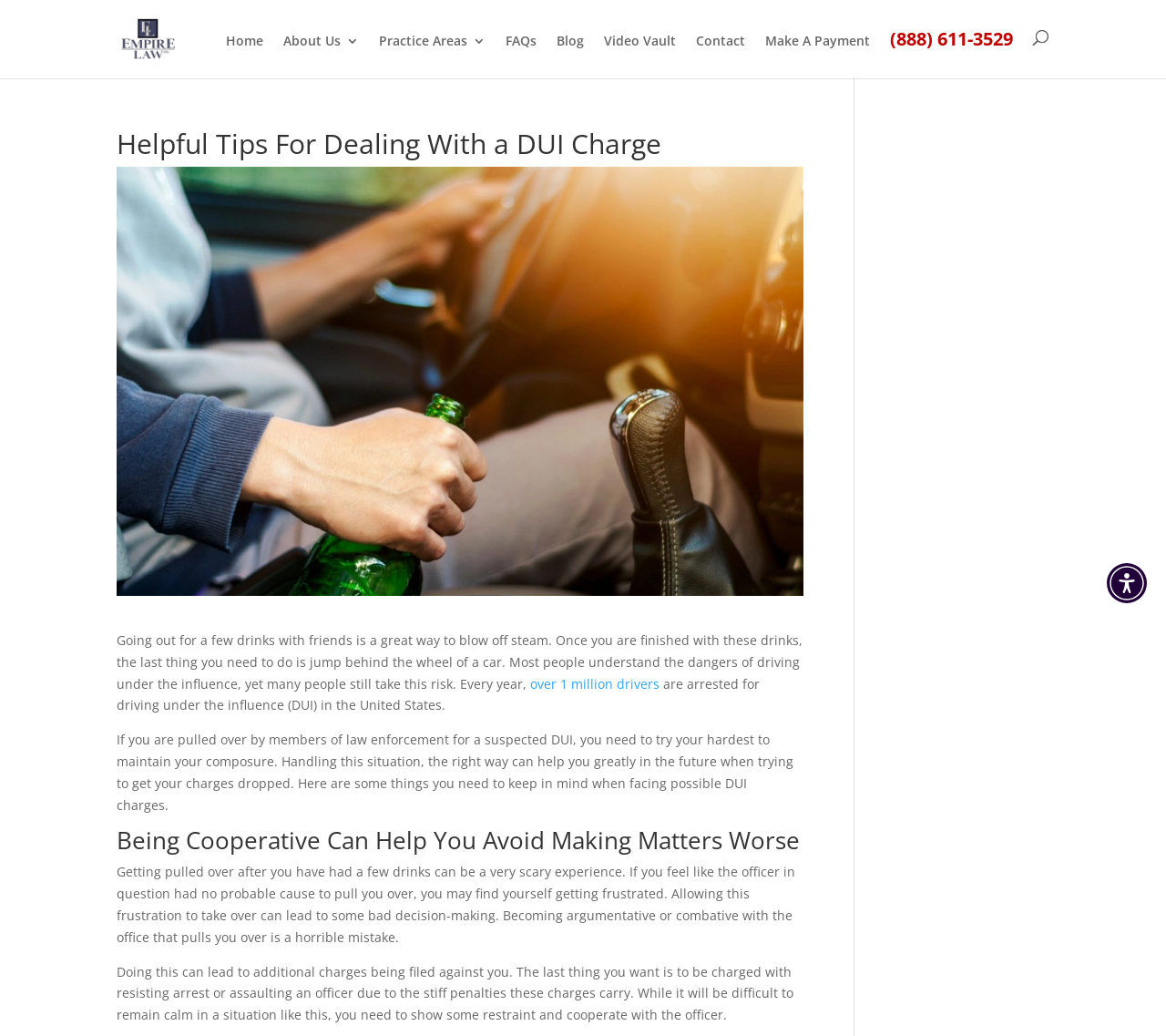Please identify the bounding box coordinates of the element I should click to complete this instruction: 'Call the phone number'. The coordinates should be given as four float numbers between 0 and 1, like this: [left, top, right, bottom].

[0.763, 0.029, 0.869, 0.075]